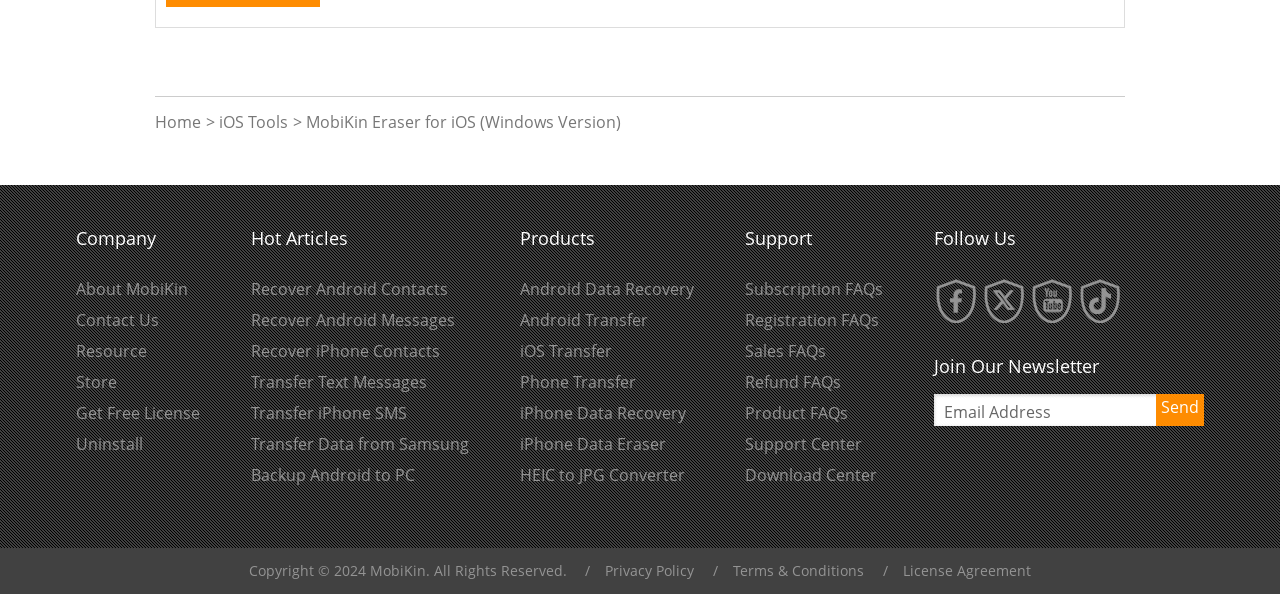Using the element description: "Bene Wahlbrink", determine the bounding box coordinates for the specified UI element. The coordinates should be four float numbers between 0 and 1, [left, top, right, bottom].

None